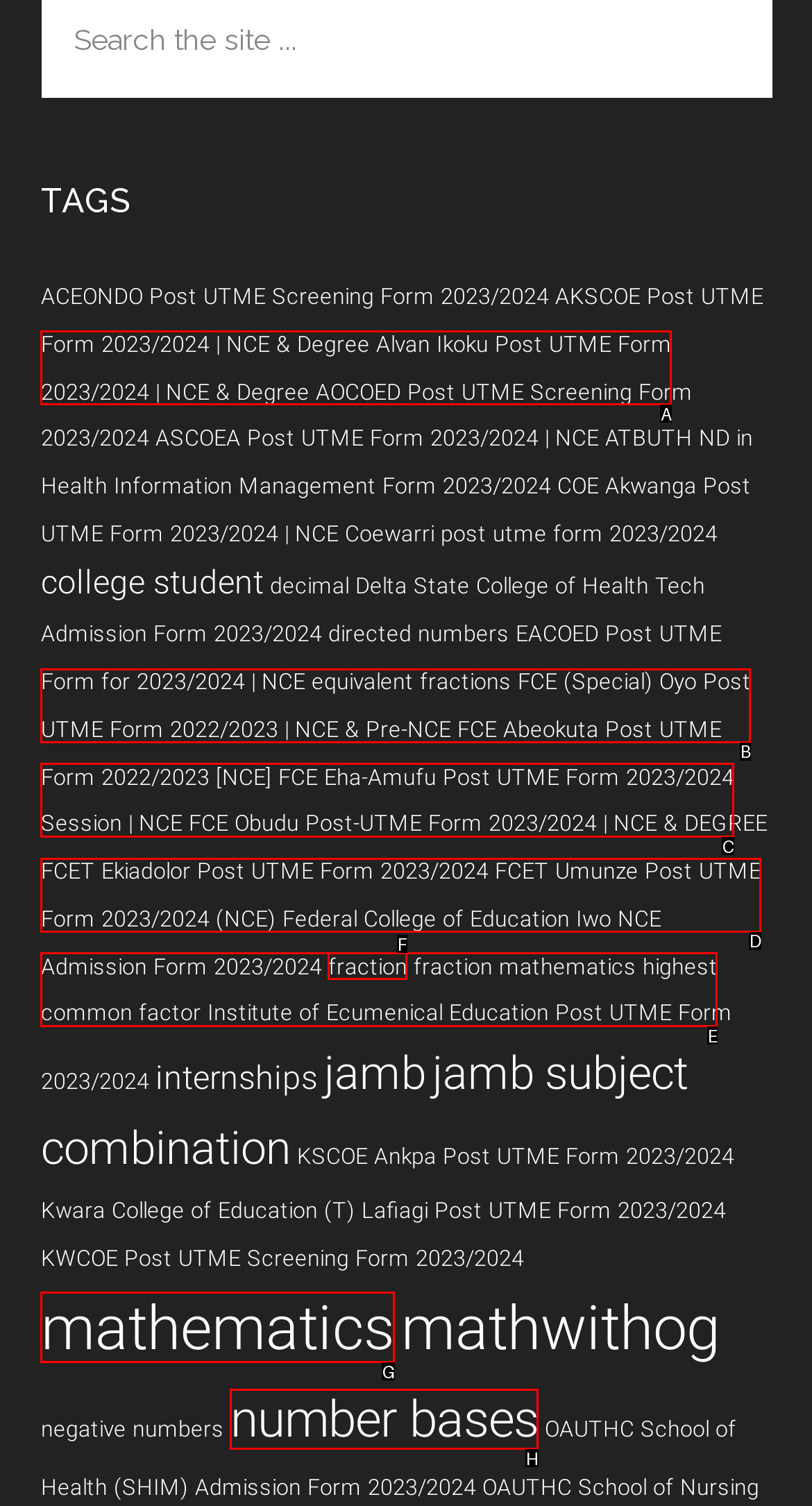Point out which UI element to click to complete this task: Explore mathematics topics
Answer with the letter corresponding to the right option from the available choices.

G